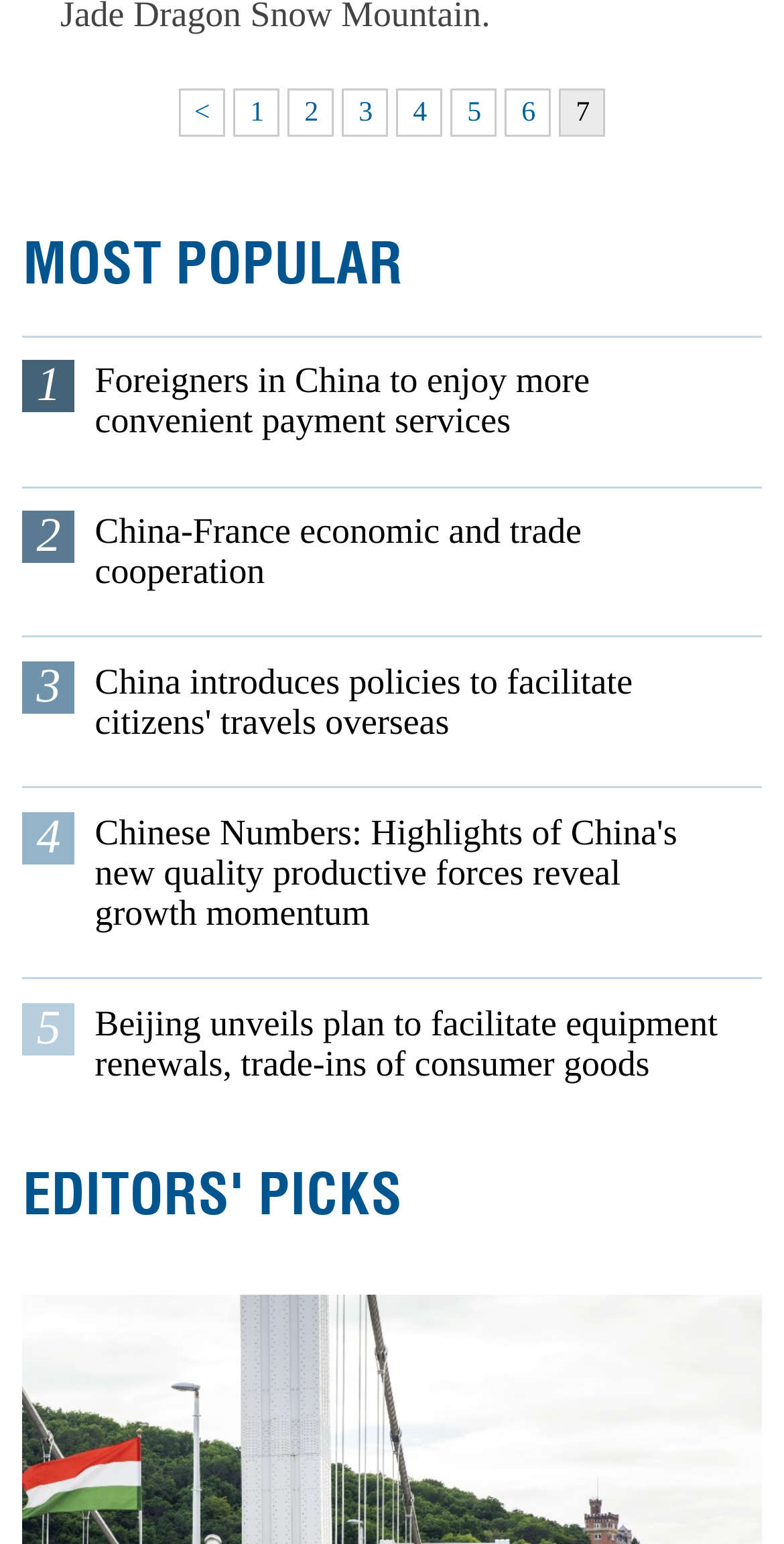Please indicate the bounding box coordinates of the element's region to be clicked to achieve the instruction: "click on cannabis and aging article". Provide the coordinates as four float numbers between 0 and 1, i.e., [left, top, right, bottom].

None